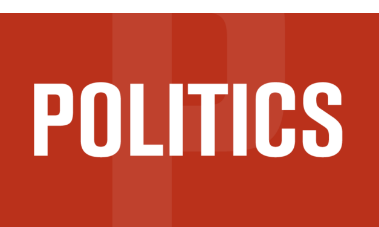What is the purpose of the 'POLITICS' section?
Use the information from the image to give a detailed answer to the question.

The caption suggests that the 'POLITICS' section is dedicated to political news and commentary, which is further supported by the fact that it accompanies articles authored by Richard Starr, who explores various political themes and events.